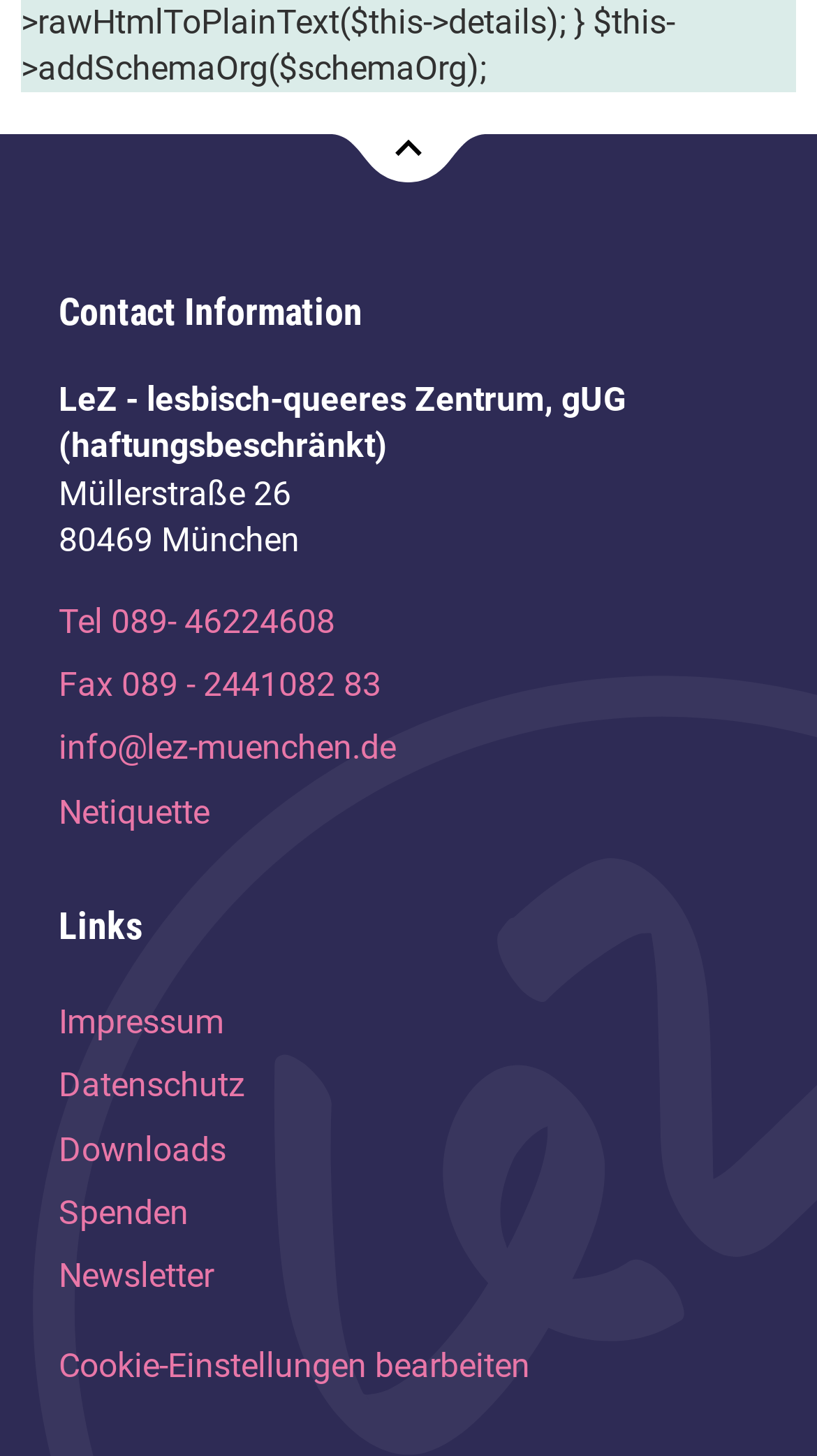What is the link to the Impressum page?
Based on the image, answer the question in a detailed manner.

The link to the Impressum page can be found in the link element with the text 'Impressum' which is located in the section with the heading 'Links'.